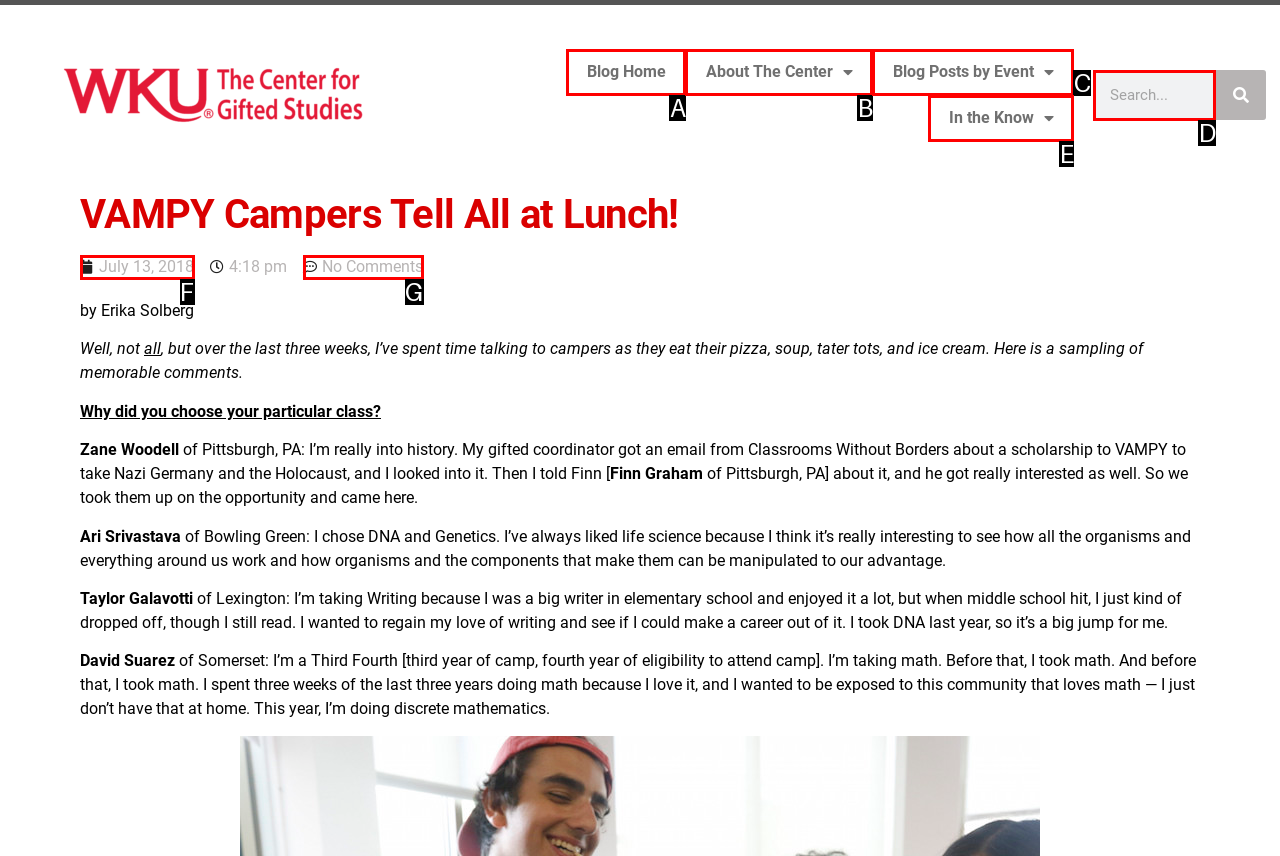Choose the option that matches the following description: Blog Posts by Event
Reply with the letter of the selected option directly.

C